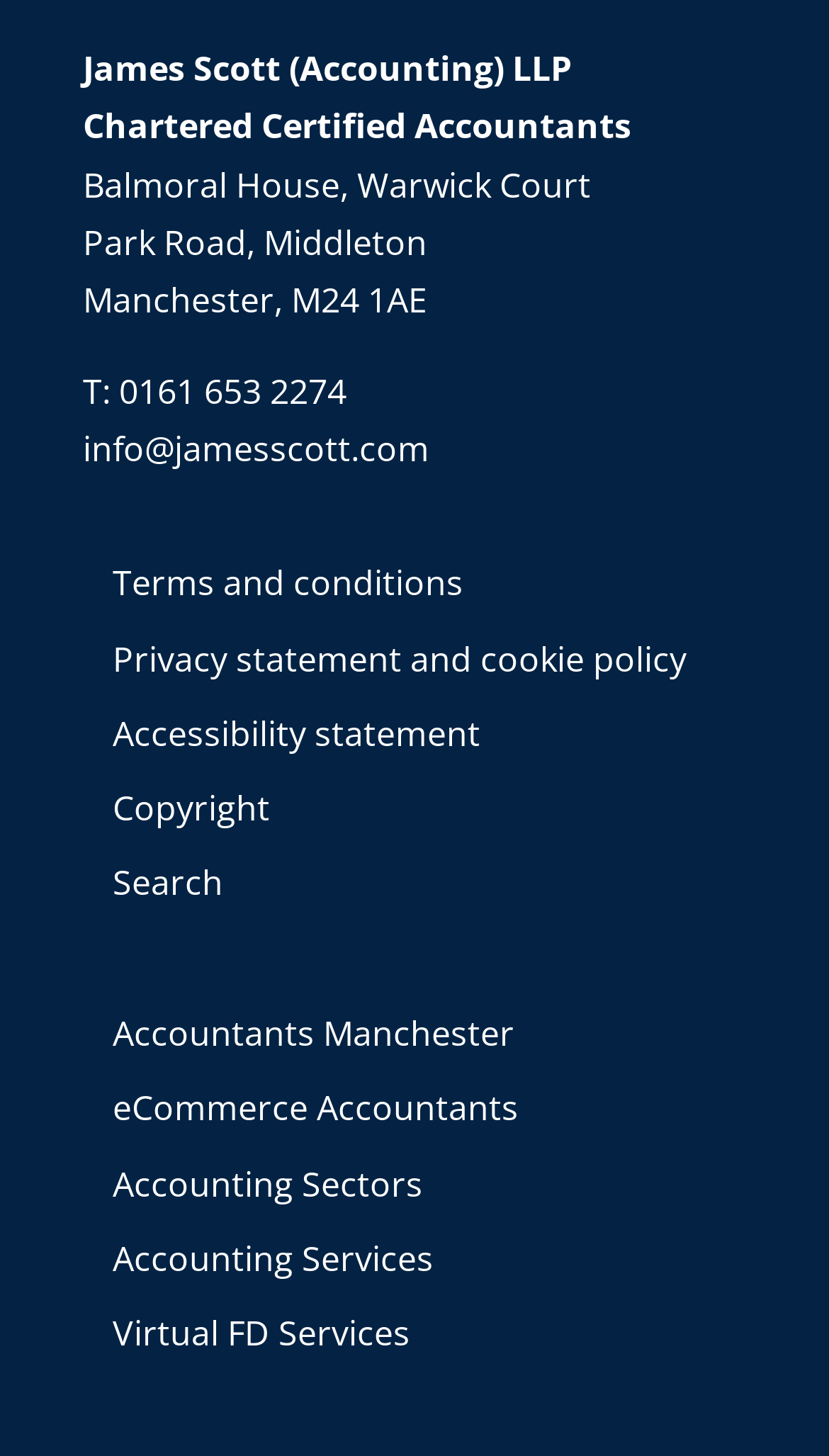What is the phone number?
Based on the screenshot, respond with a single word or phrase.

0161 653 2274